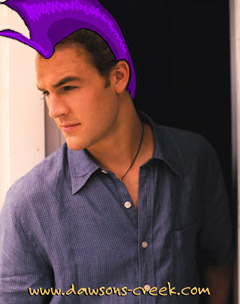Give a concise answer using one word or a phrase to the following question:
What is on the man's head?

A purple cartoonish hat